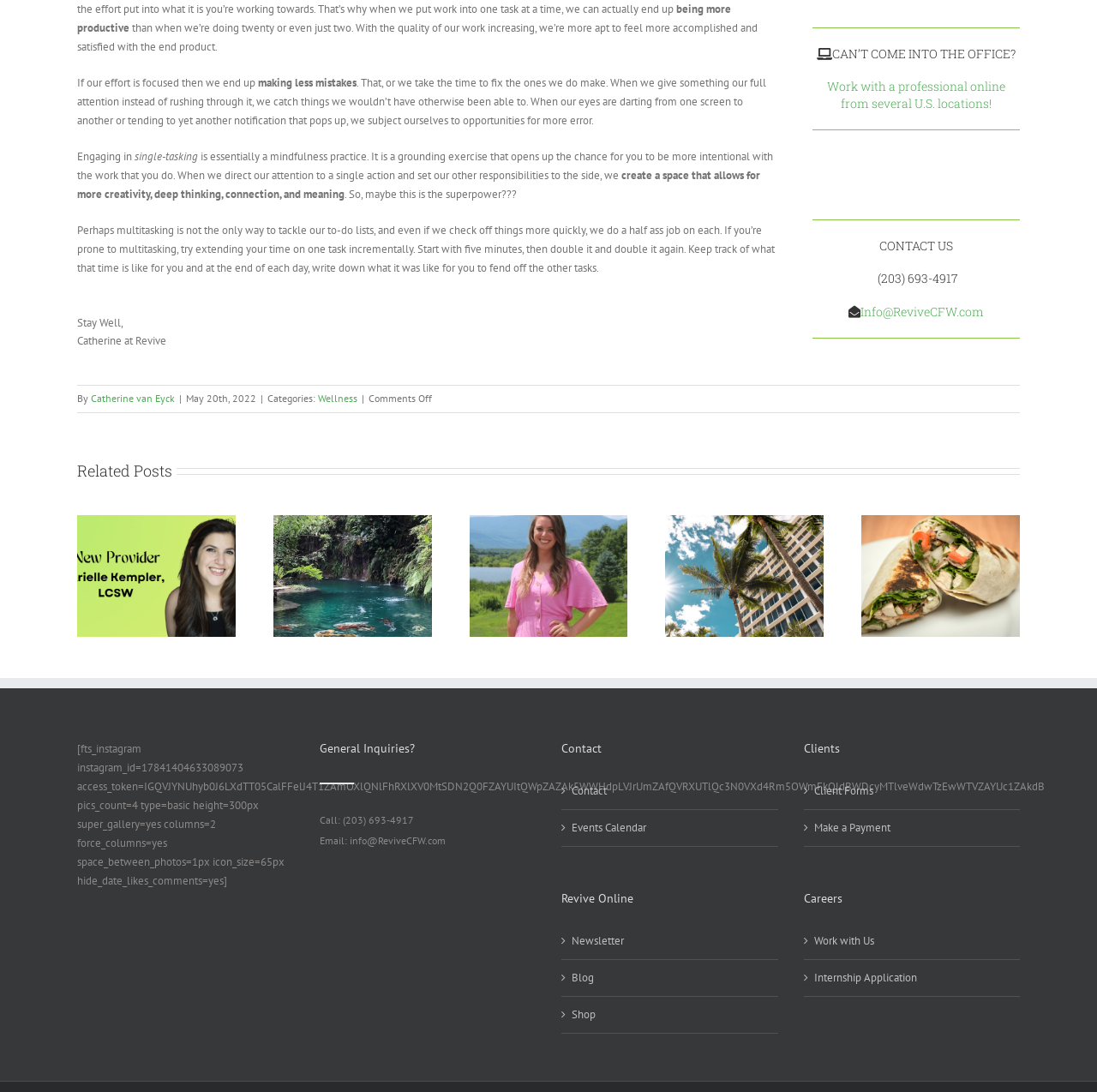Specify the bounding box coordinates for the region that must be clicked to perform the given instruction: "Contact via phone number (203) 693-4917".

[0.741, 0.248, 0.93, 0.263]